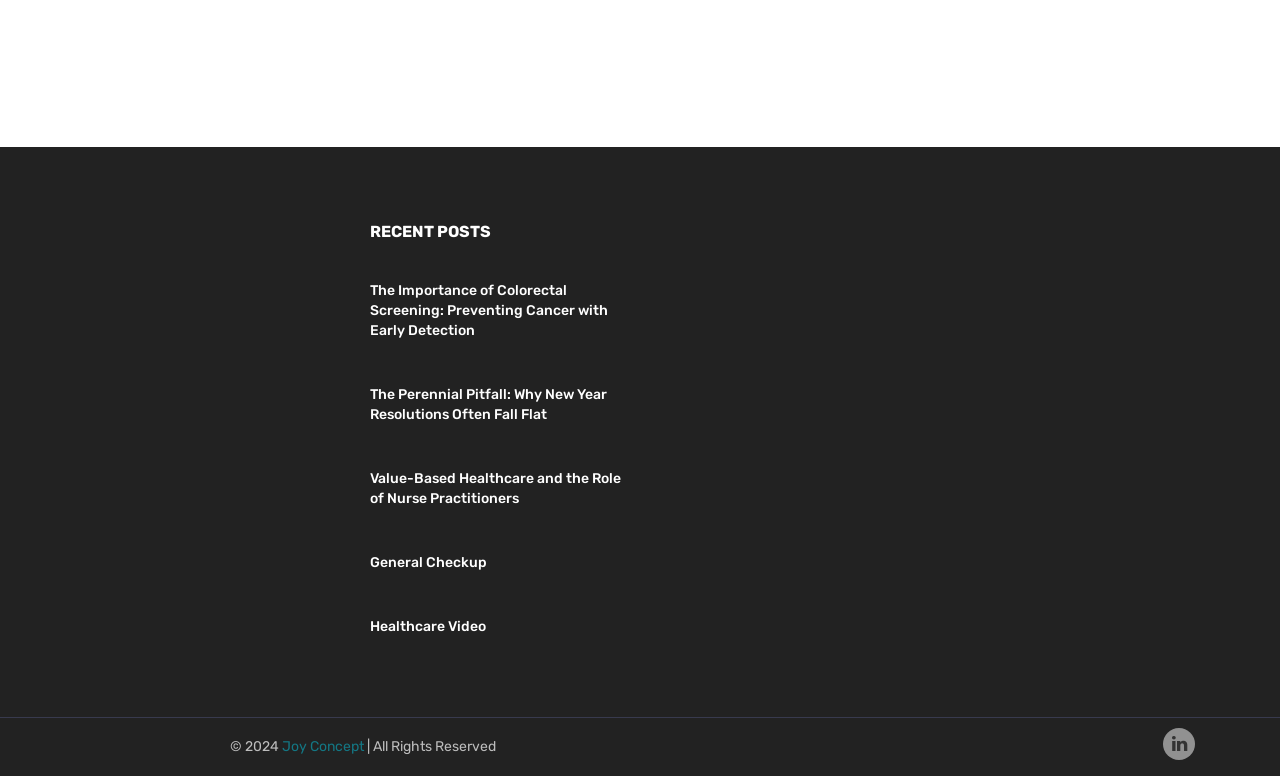Determine the bounding box for the UI element as described: "General Checkup". The coordinates should be represented as four float numbers between 0 and 1, formatted as [left, top, right, bottom].

[0.289, 0.712, 0.38, 0.738]